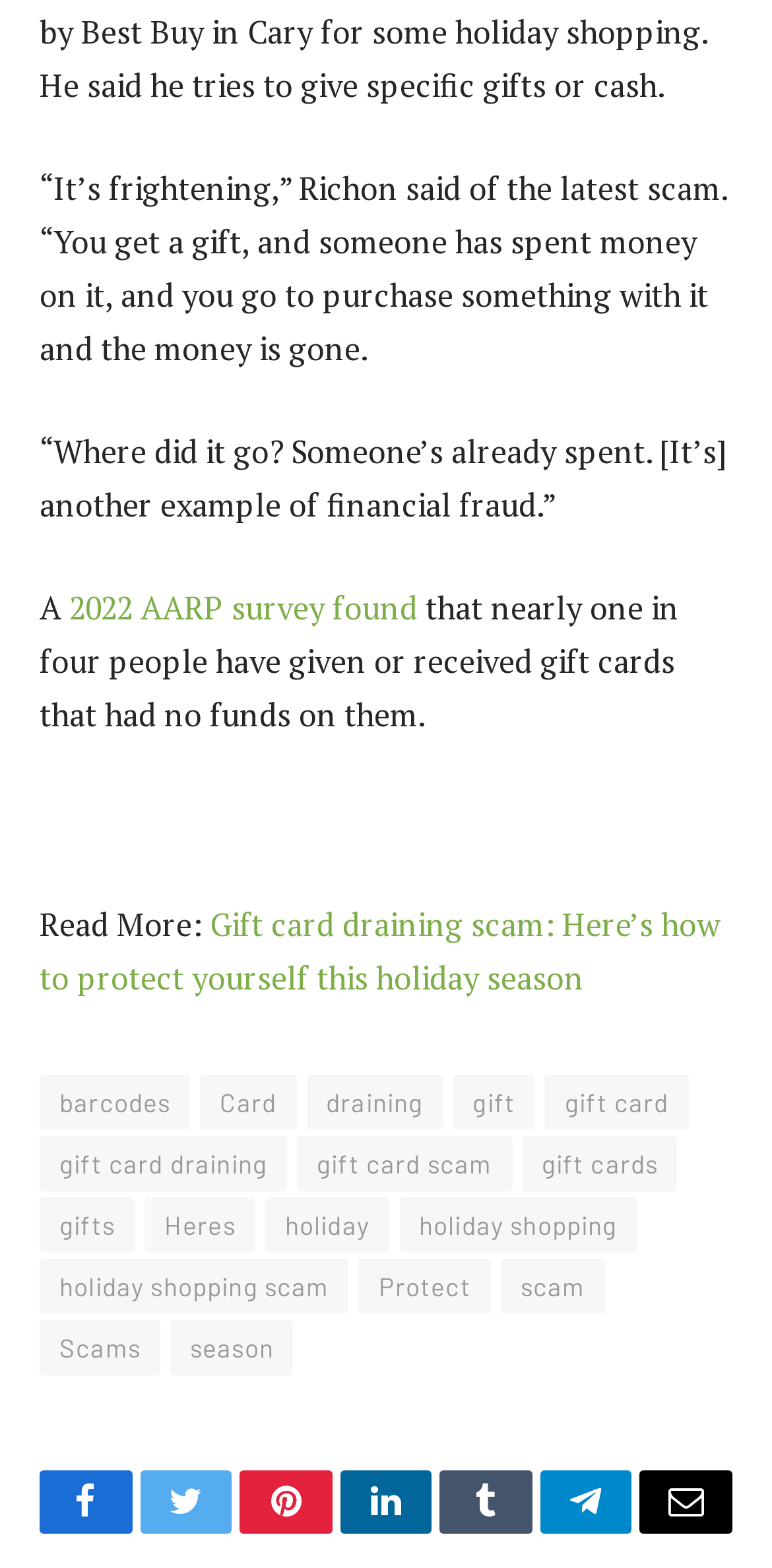Using the image as a reference, answer the following question in as much detail as possible:
Who is quoted in the article?

The article quotes someone named Richon, who expresses concern about the gift card draining scam. The quotes are presented in a static text element with ID 400 and 401.